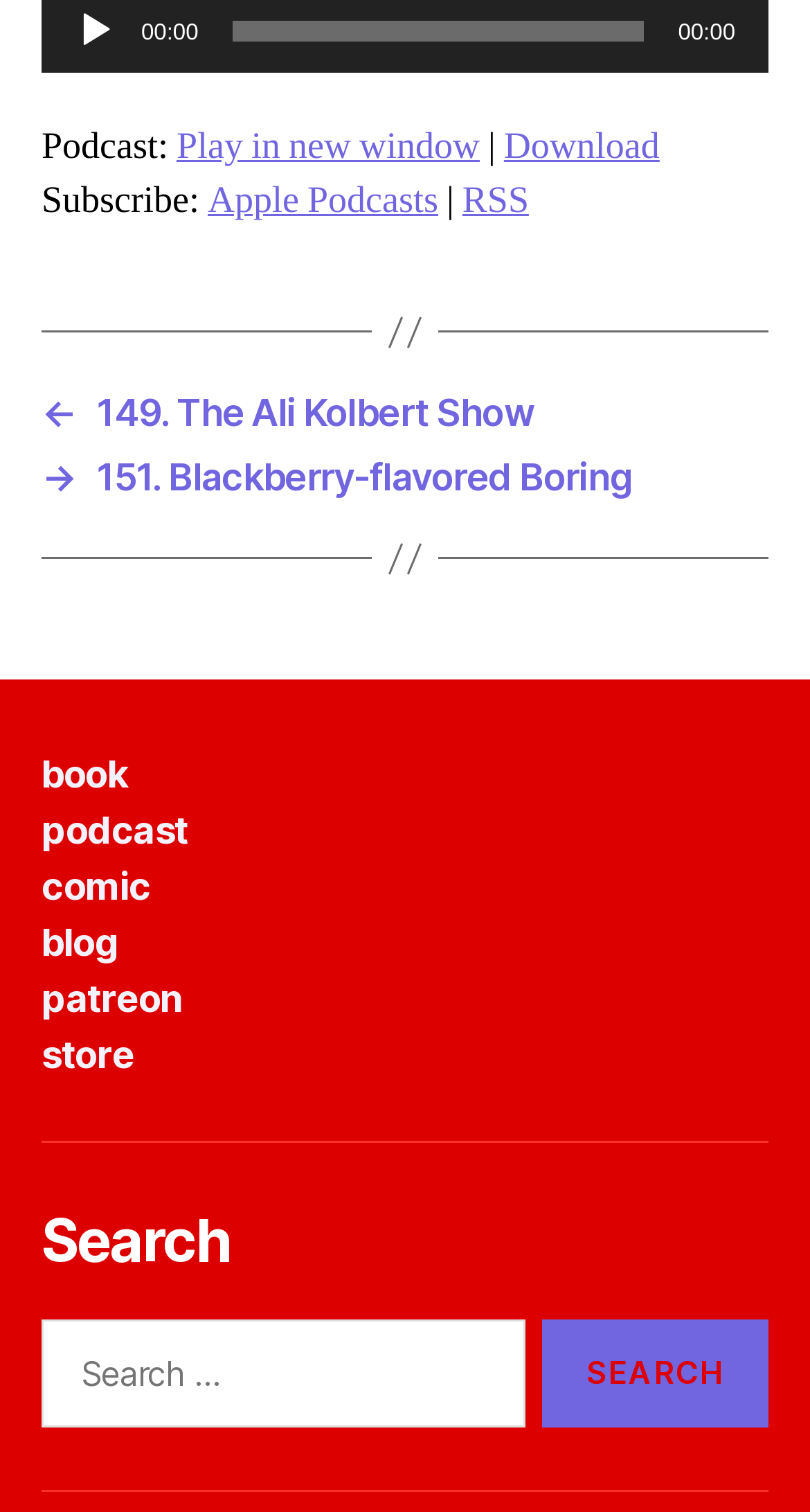What is the current time of the podcast?
Using the information from the image, answer the question thoroughly.

The current time of the podcast can be found in the StaticText element with the text '00:00' which is located above the Time Slider element.